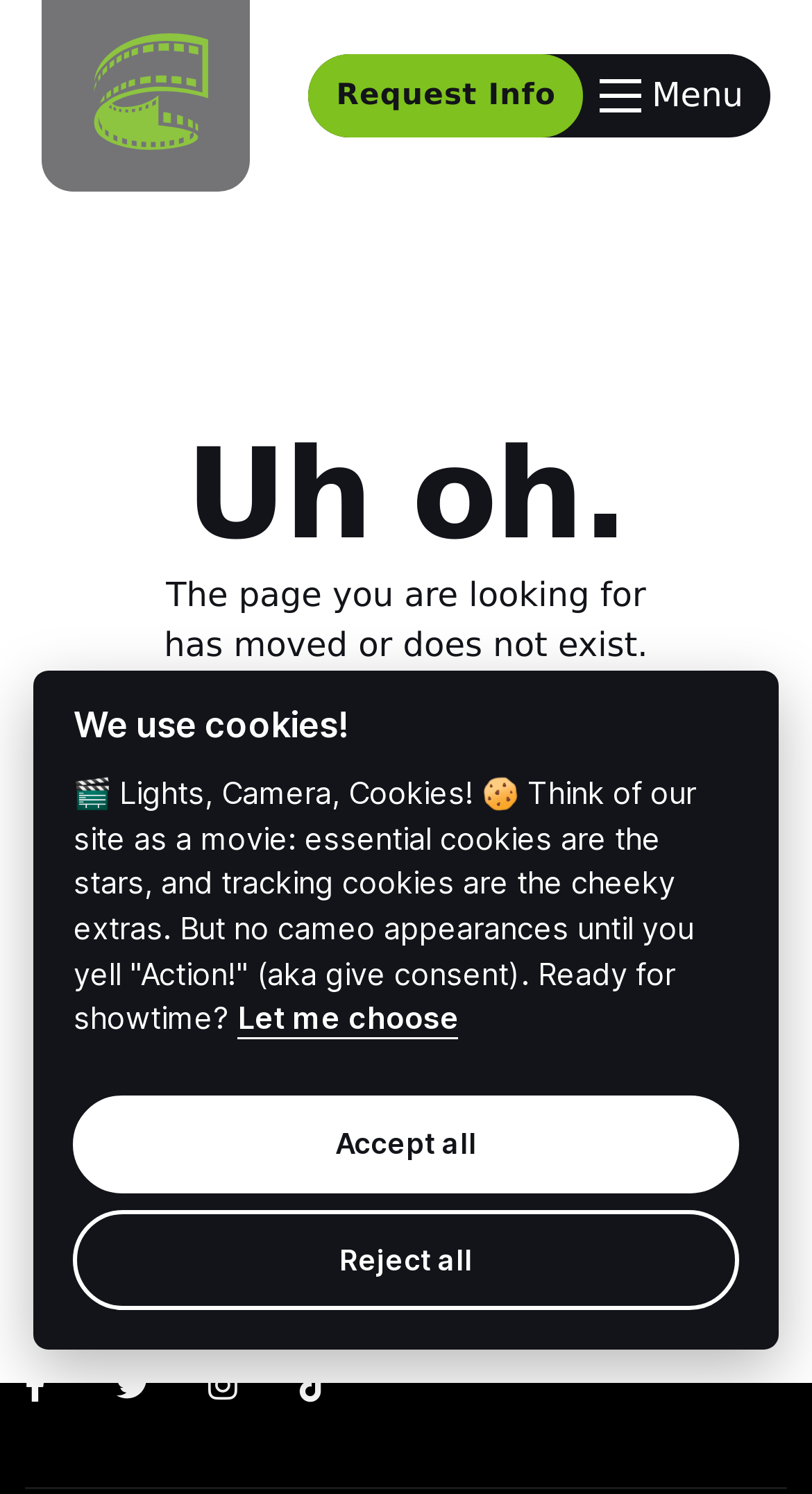What is the purpose of the 'Request Info' button?
Using the image, provide a concise answer in one word or a short phrase.

To request information